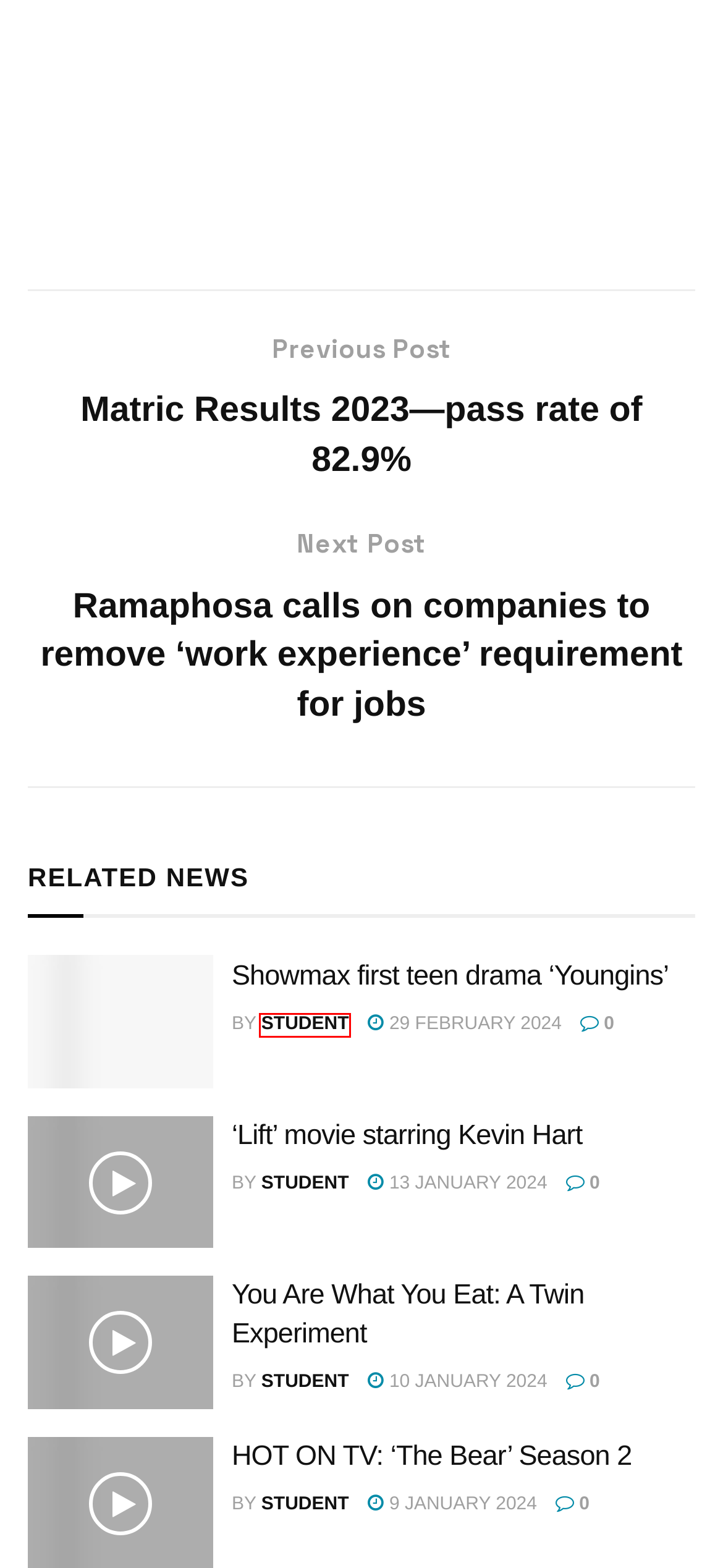You have a screenshot of a webpage, and a red bounding box highlights an element. Select the webpage description that best fits the new page after clicking the element within the bounding box. Options are:
A. Student Jobs 2023, Internships, Bursaries, Part time jobs
B. Showmax Archives — STUDENT SPAZA
C. GALXBOY opening two new stores in Joburg
D. STUDENT, Author at STUDENT SPAZA
E. The Real Housewives of Durban Archives — STUDENT SPAZA
F. Ramaphosa calls on companies to remove 'work experience'
G. Matric Results 2023—pass rate of 82.9%
H. STREAM: 'The Bear' Season 2

D